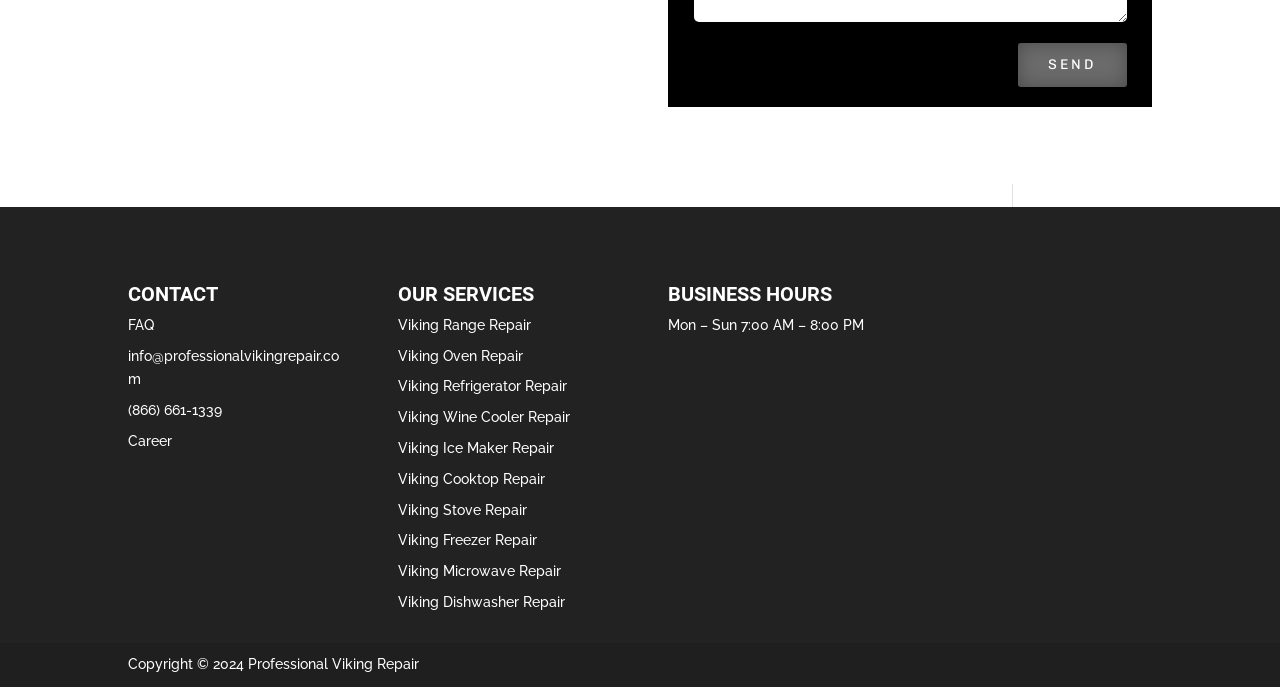From the given element description: "Send", find the bounding box for the UI element. Provide the coordinates as four float numbers between 0 and 1, in the order [left, top, right, bottom].

[0.795, 0.063, 0.88, 0.127]